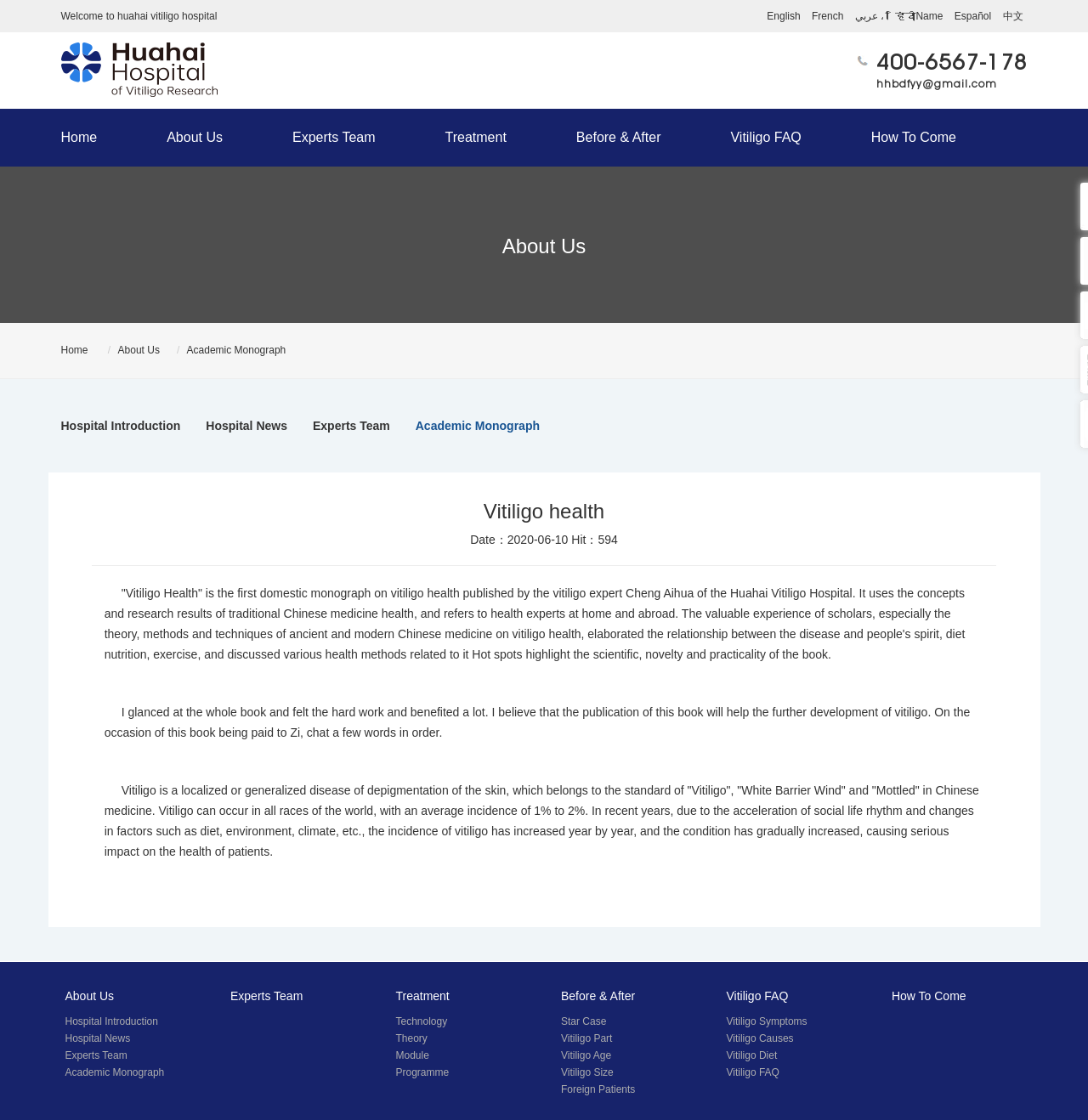Identify the bounding box coordinates of the region that should be clicked to execute the following instruction: "View hospital introduction".

[0.056, 0.369, 0.166, 0.391]